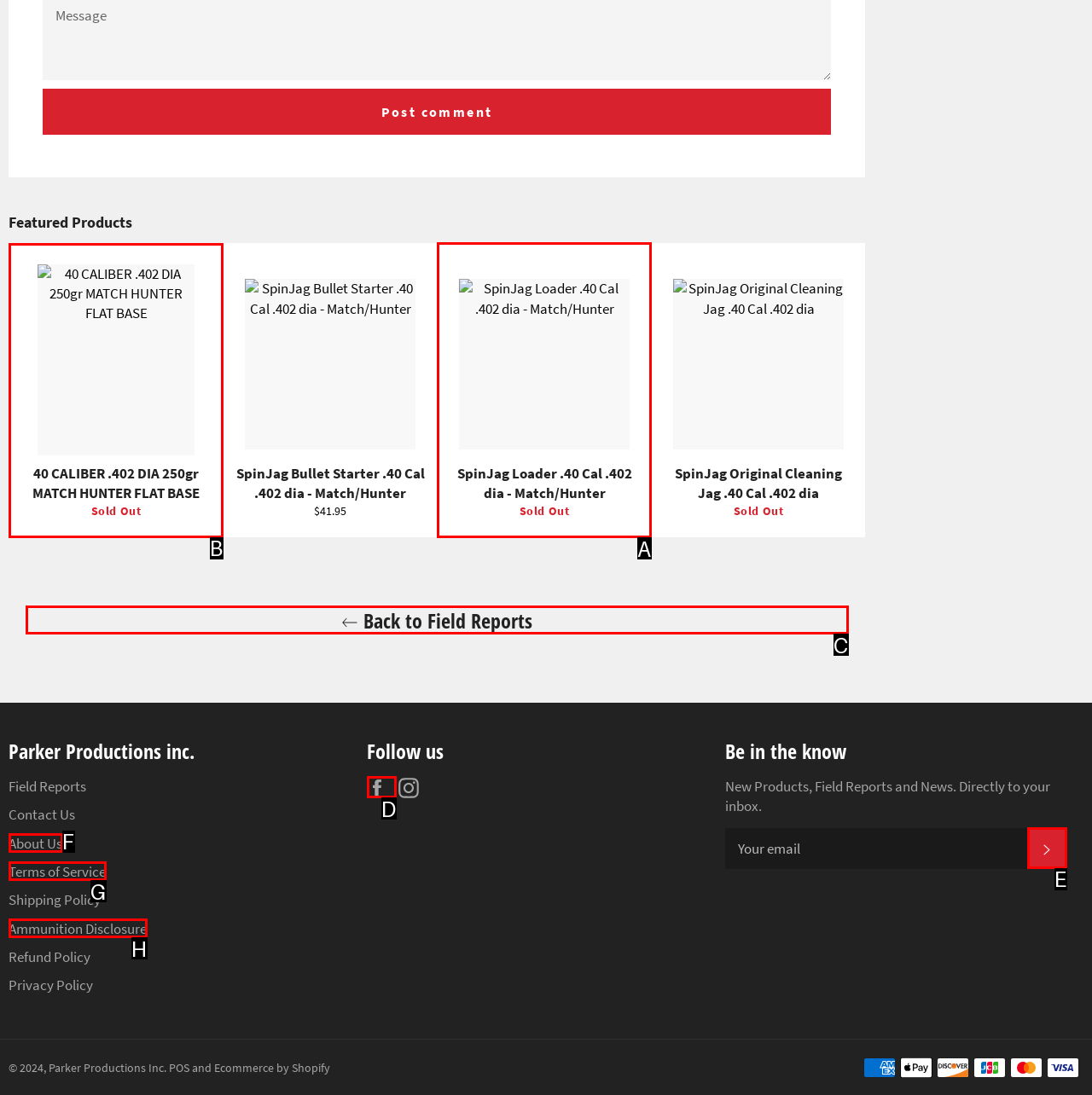Identify the correct option to click in order to complete this task: View product details of 40 CALIBER.402 DIA 250gr MATCH HUNTER FLAT BASE
Answer with the letter of the chosen option directly.

B